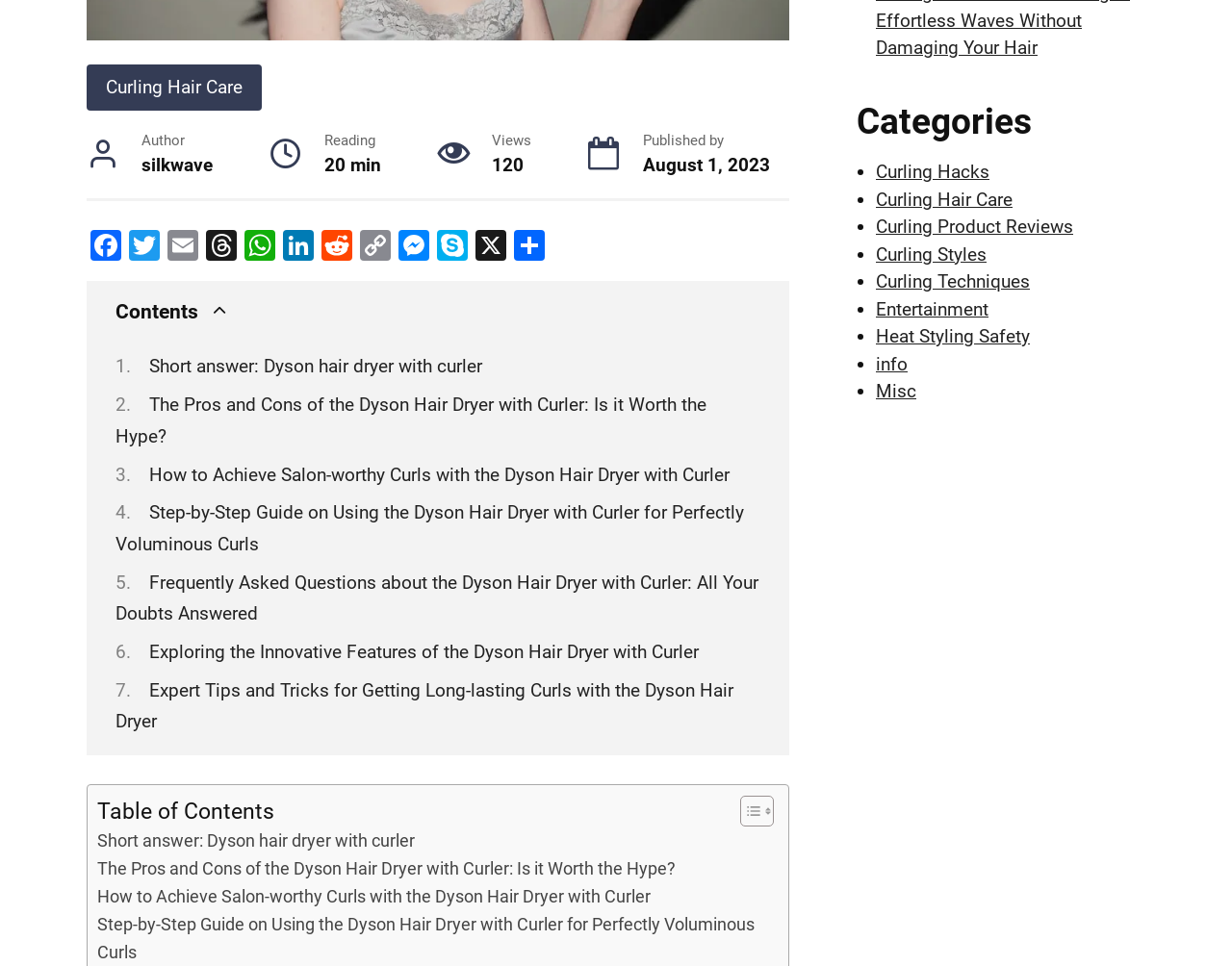Given the element description, predict the bounding box coordinates in the format (top-left x, top-left y, bottom-right x, bottom-right y). Make sure all values are between 0 and 1. Here is the element description: Toggle

[0.589, 0.823, 0.624, 0.857]